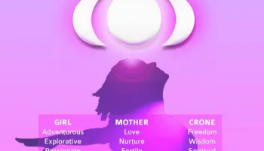Provide an extensive narrative of what is shown in the image.

This image visually explores the themes of femininity and the stages of womanhood, represented by a gradient of warm, soft colors transitioning from pink to purple. At the center, a radiant circular figure symbolizes the feminine essence, surrounded by crescent shapes that evoke the cycles of life and nature. 

The silhouette of a woman appears to be embracing her own journey, with her arms outstretched in a gesture of openness and acceptance. Beneath her, the words "GIRL," "MOTHER," and "CRONE" indicate the three pivotal stages of a woman's life, each paired with traits that capture their essence: 

- **GIRL**: Adventurous, Explorative, Rebellious
- **MOTHER**: Love, Nurture, Fertile
- **CRONE**: Freedom, Wisdom, Spiritual 

This blend of imagery and text encourages a reflection on personal growth and the transitions that shape identity throughout a woman's life. The overall message emphasizes empowerment, self-discovery, and the celebration of each stage of womanhood.